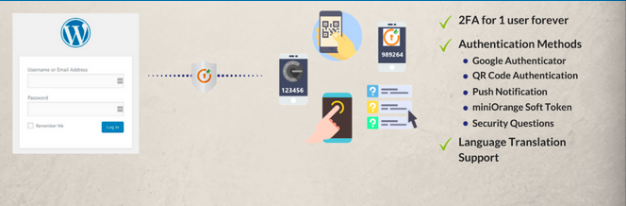What is the purpose of language translation support?
Give a detailed explanation using the information visible in the image.

The language translation support is provided to ensure accessibility for a broader audience, making it possible for users who speak different languages to use the WordPress login interface securely.